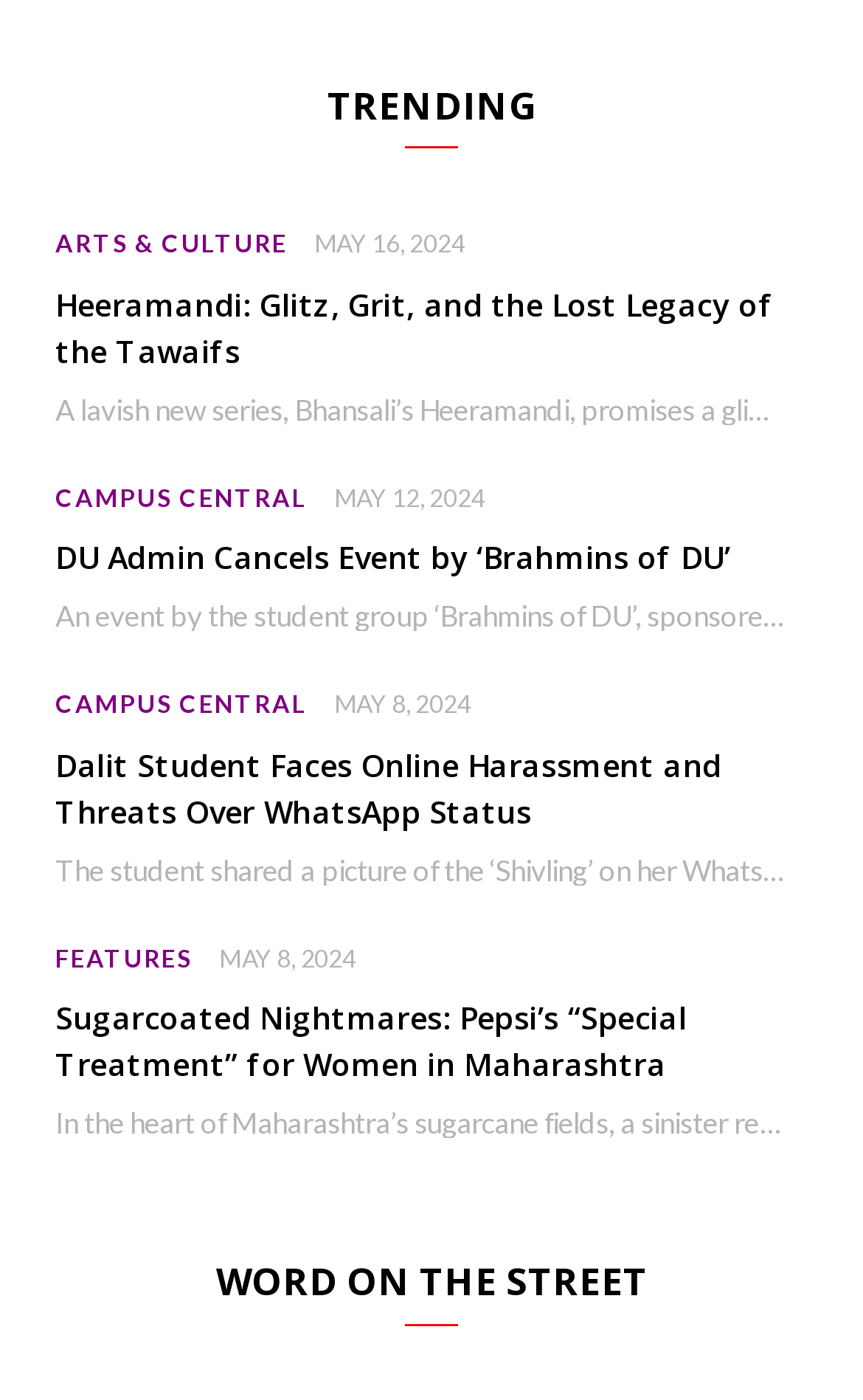How many categories are listed on the webpage?
Look at the image and respond with a one-word or short-phrase answer.

3